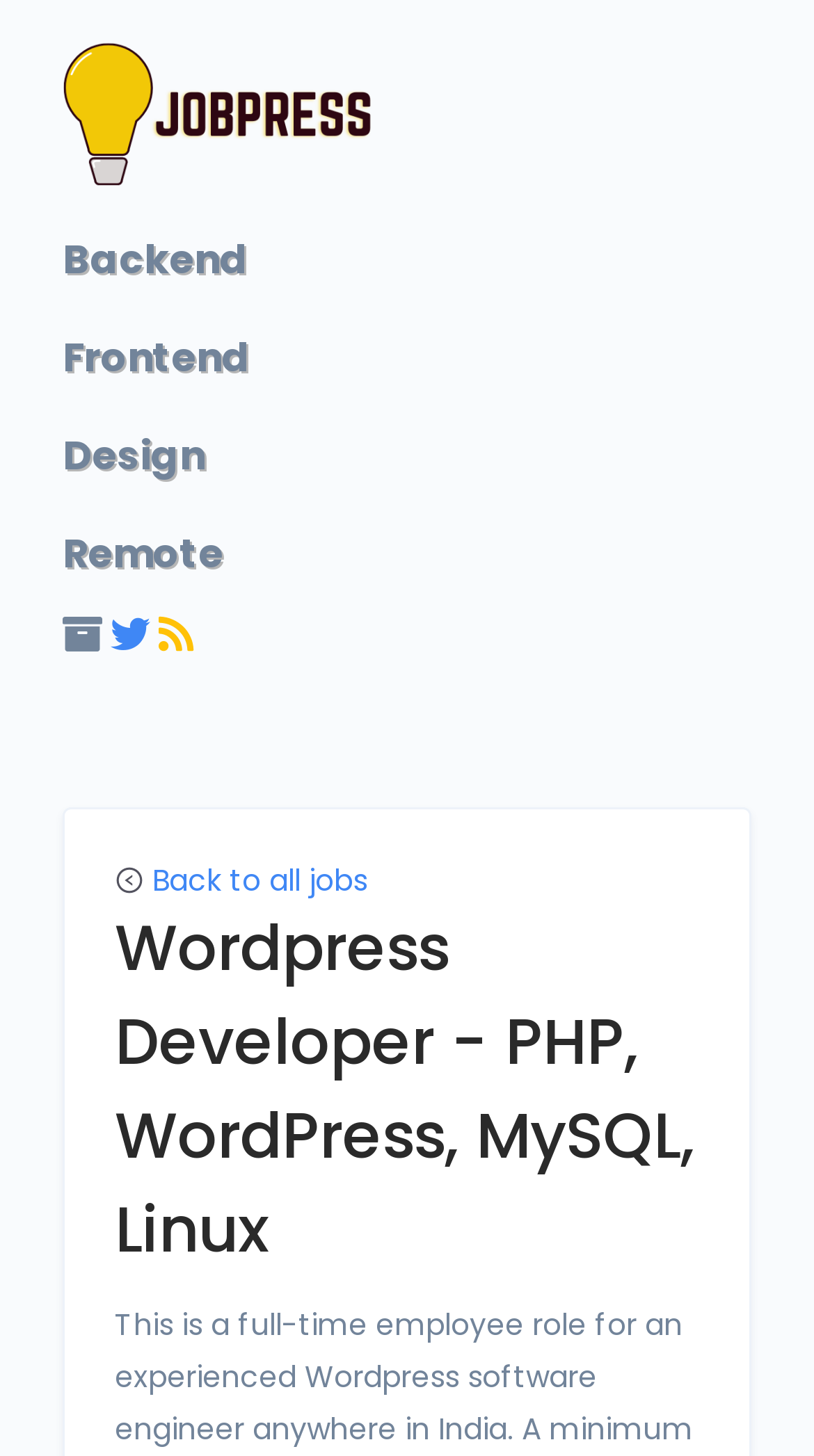What technologies are required for the job?
From the details in the image, answer the question comprehensively.

The job title and description mention specific technologies required for the job, which are PHP, WordPress, MySQL, and Linux. These technologies are likely essential skills for the Wordpress Developer position.